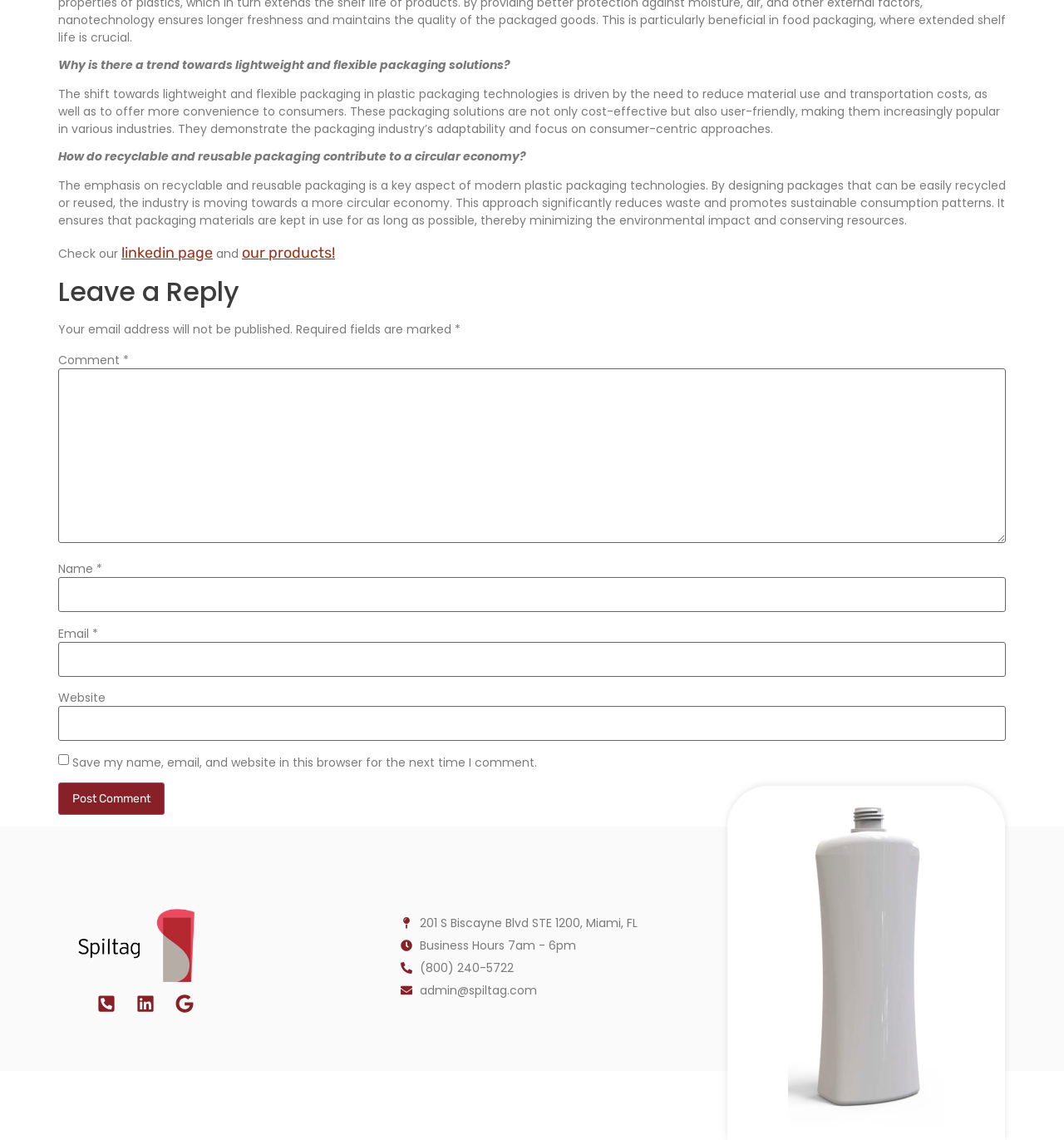Find the bounding box coordinates of the area to click in order to follow the instruction: "Enter your name in the 'Name' field".

[0.055, 0.506, 0.945, 0.537]